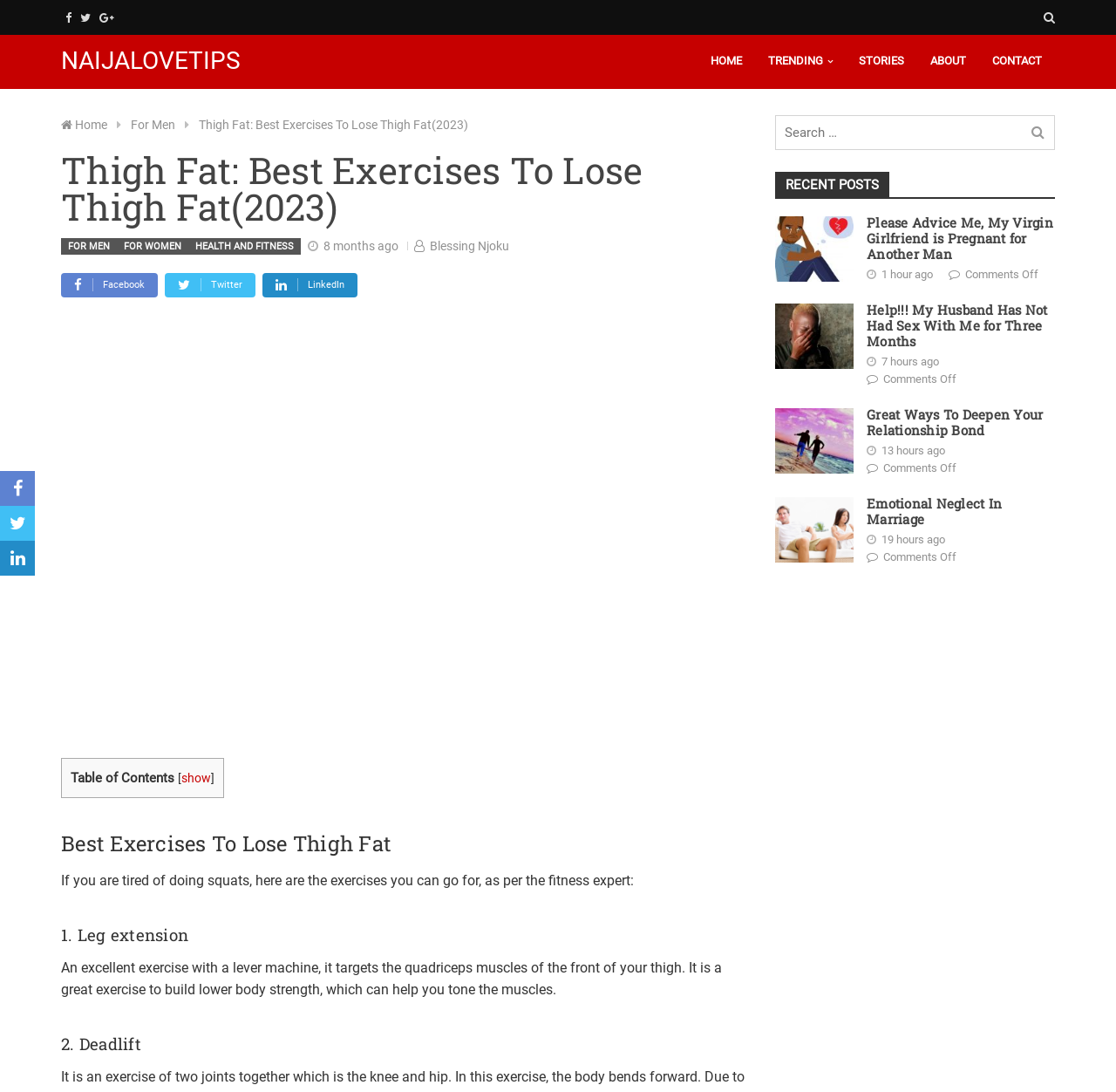Kindly determine the bounding box coordinates for the area that needs to be clicked to execute this instruction: "Show the table of contents".

[0.162, 0.706, 0.189, 0.719]